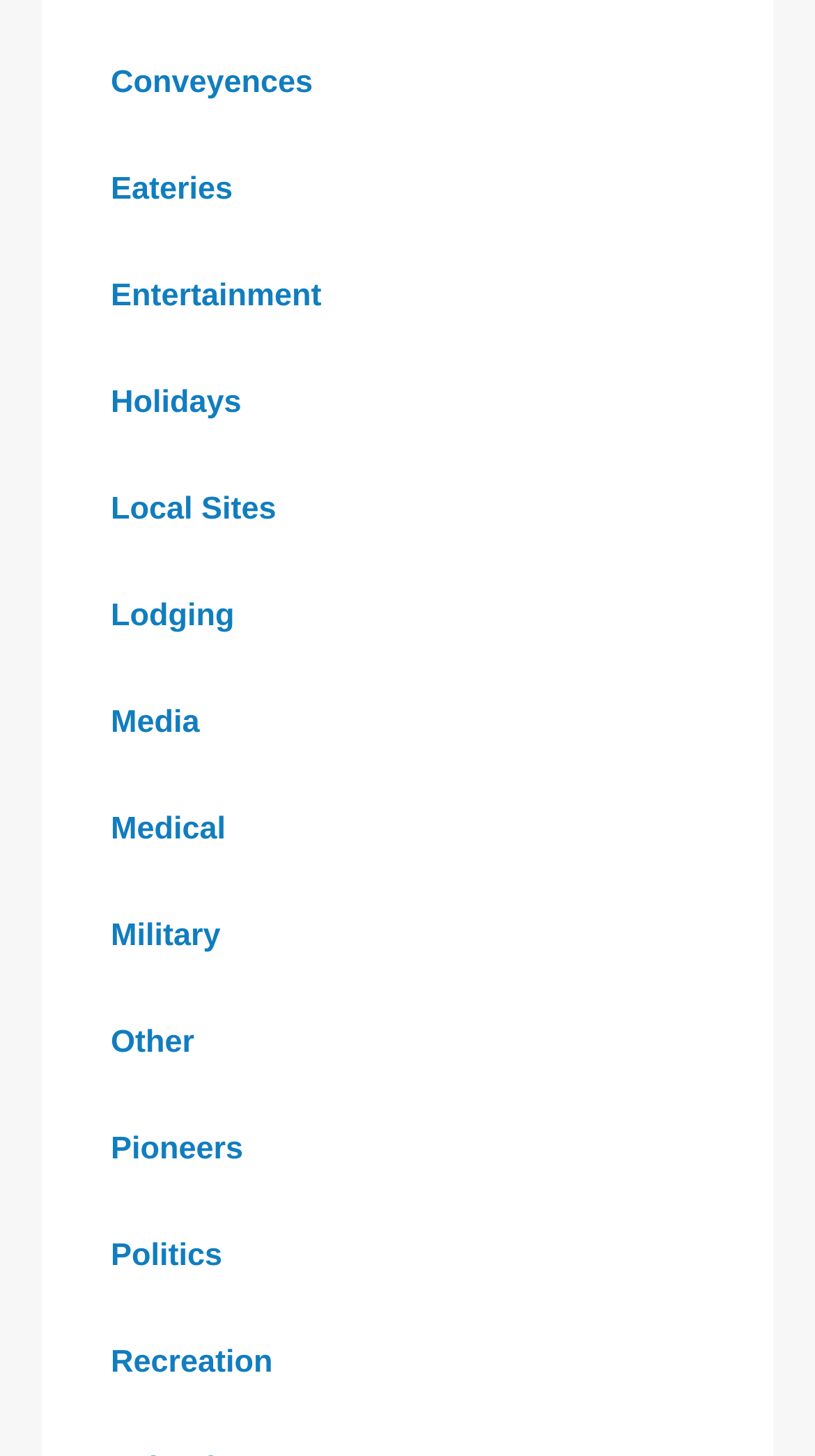What are the categories of links on the webpage?
Answer with a single word or phrase, using the screenshot for reference.

Conveyences, Eateries, etc.